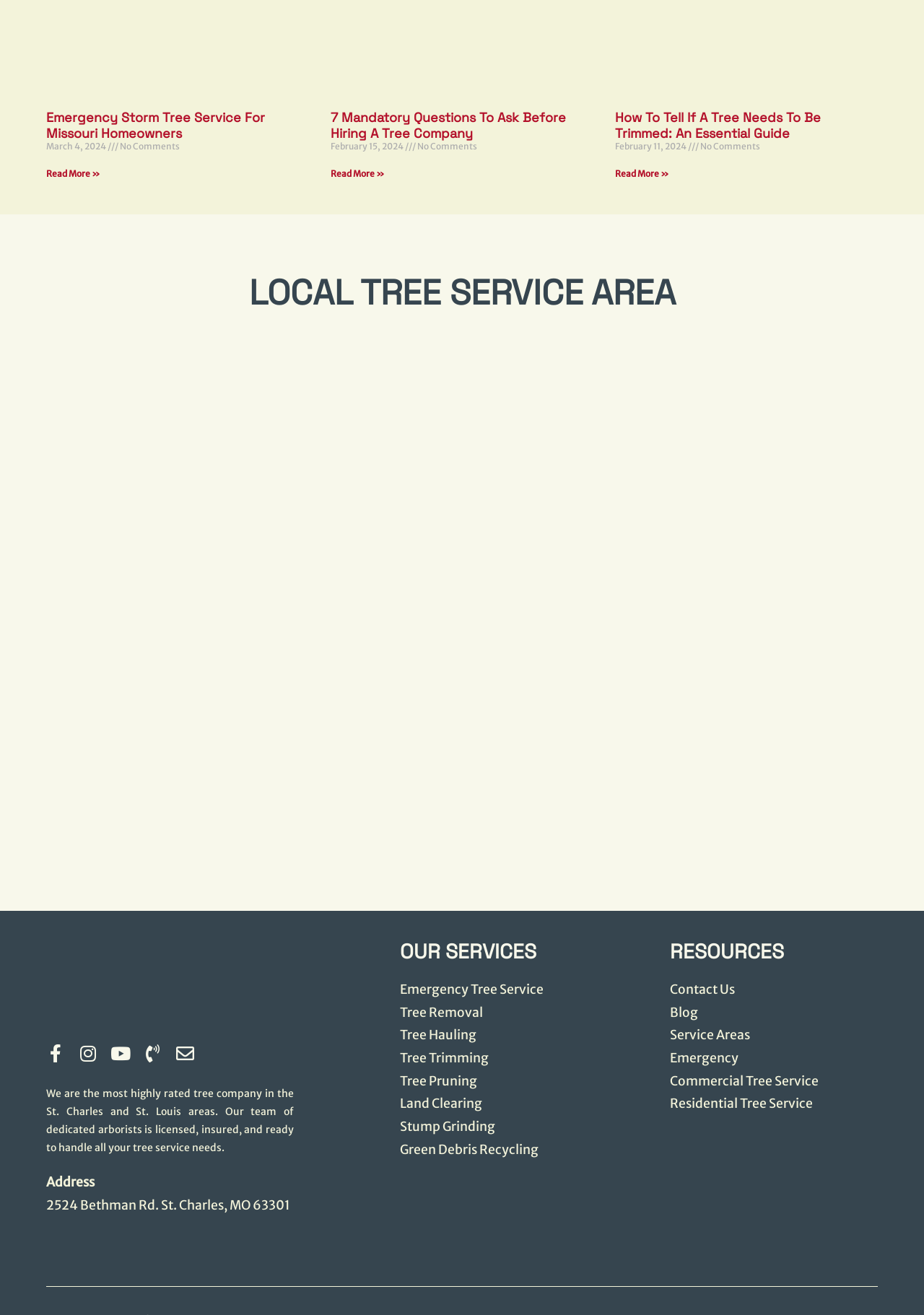Pinpoint the bounding box coordinates of the area that must be clicked to complete this instruction: "Learn more about Emergency Tree Service".

[0.432, 0.744, 0.657, 0.762]